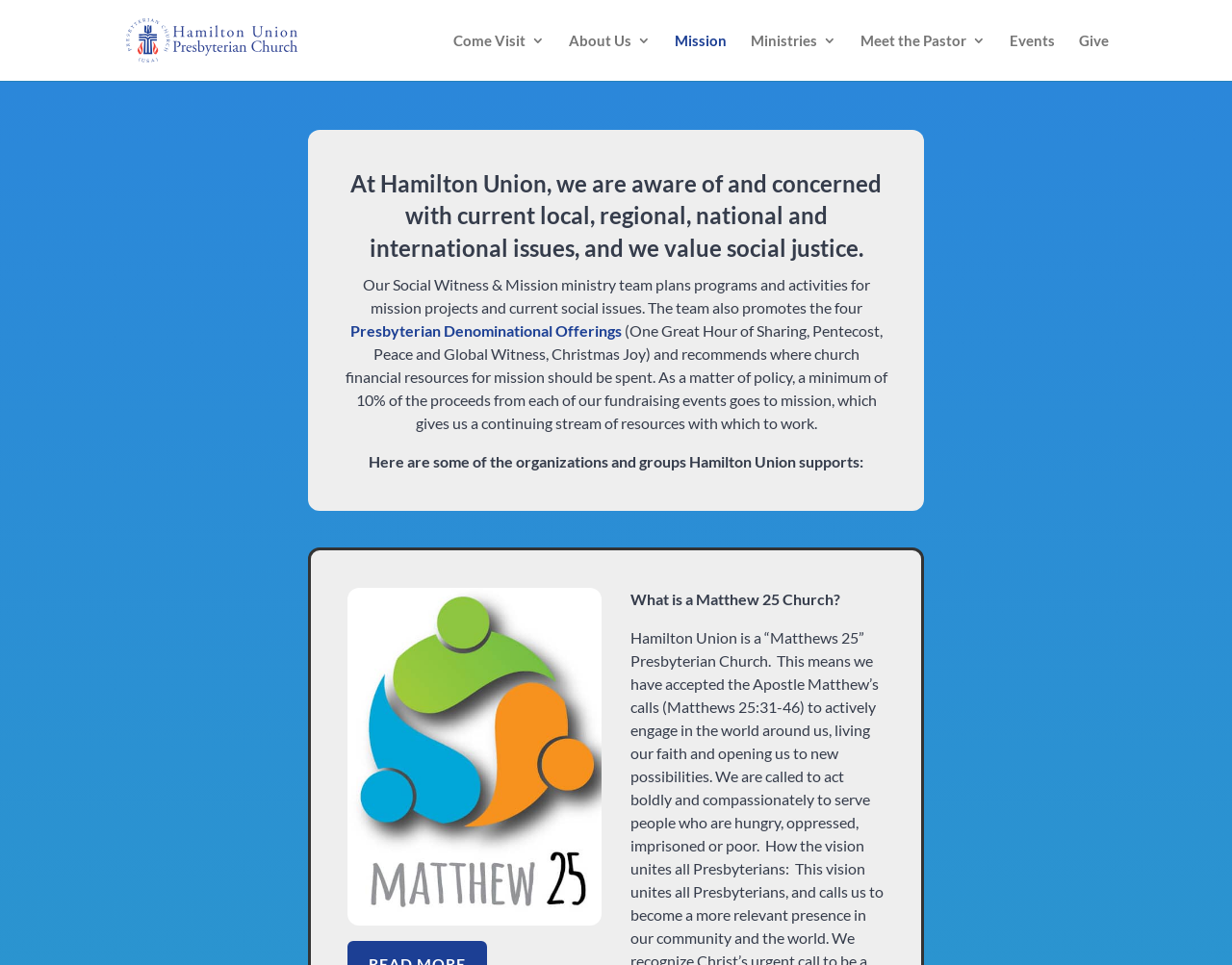Locate the bounding box coordinates of the clickable element to fulfill the following instruction: "Check the 'Events' page". Provide the coordinates as four float numbers between 0 and 1 in the format [left, top, right, bottom].

[0.82, 0.035, 0.856, 0.084]